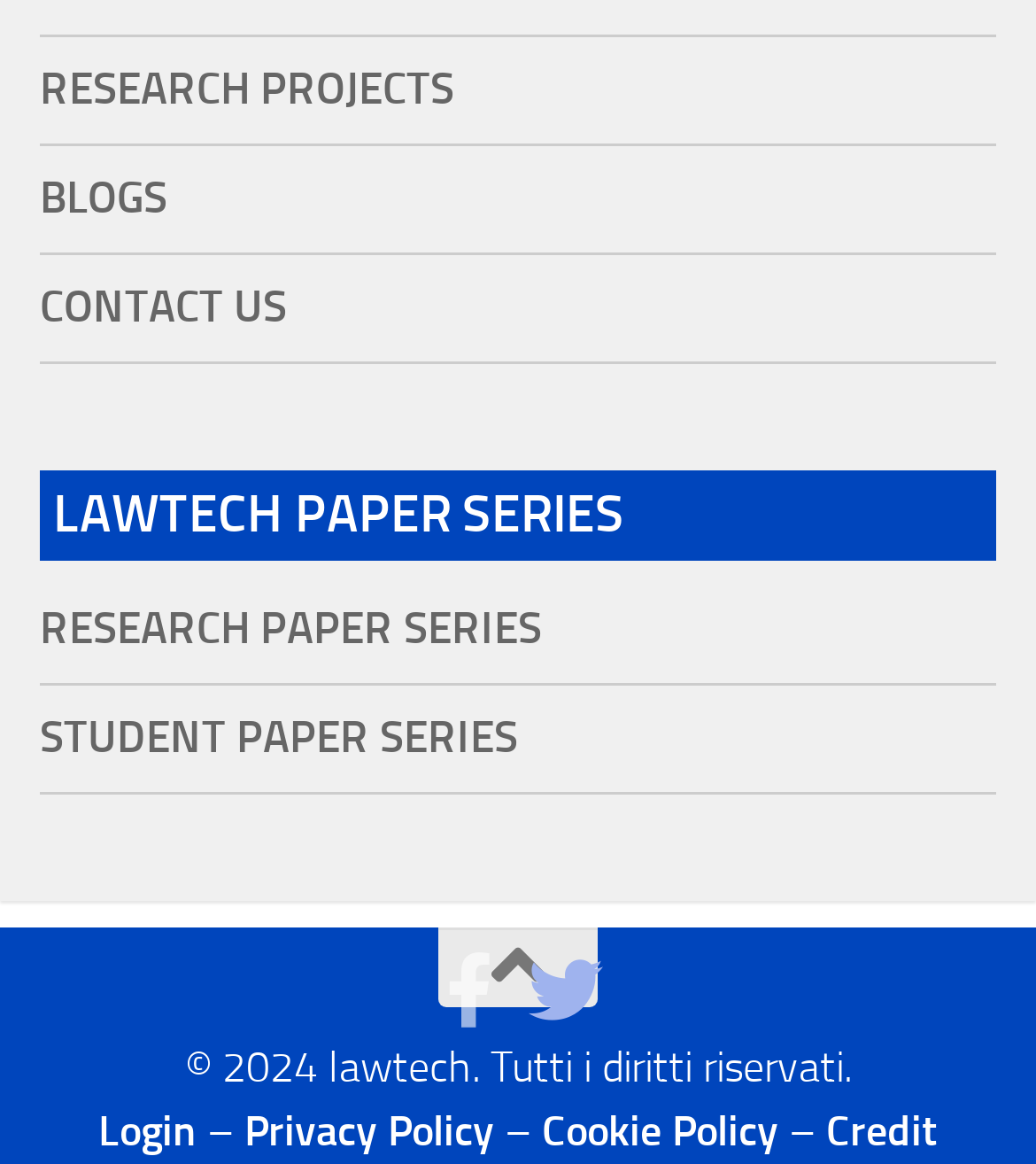Can you determine the bounding box coordinates of the area that needs to be clicked to fulfill the following instruction: "View credit information"?

[0.797, 0.95, 0.905, 0.993]